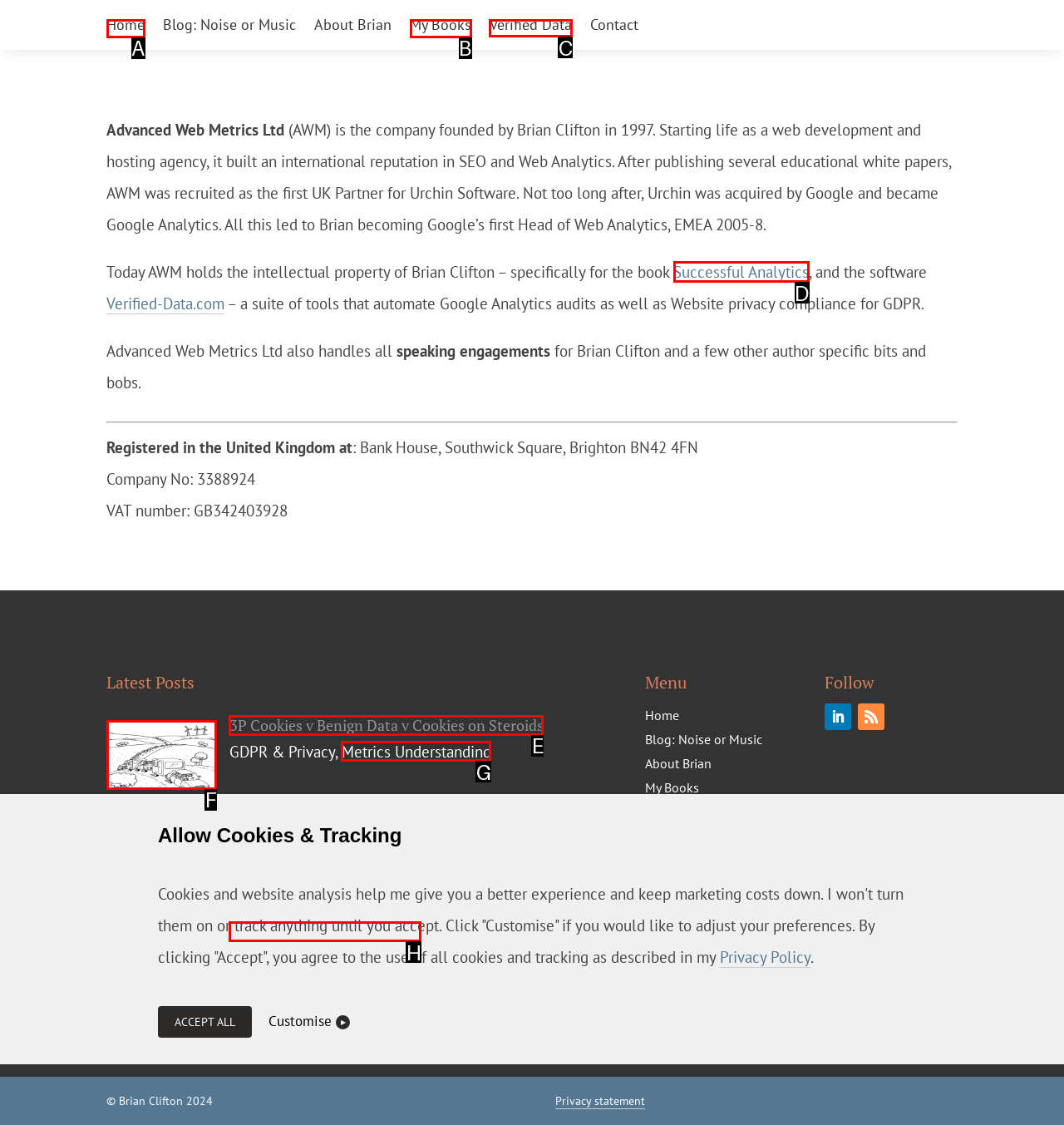To complete the instruction: Check Verified Data, which HTML element should be clicked?
Respond with the option's letter from the provided choices.

C